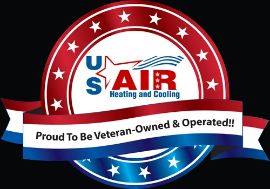Please give a succinct answer using a single word or phrase:
What is written in bold red letters?

US AIR